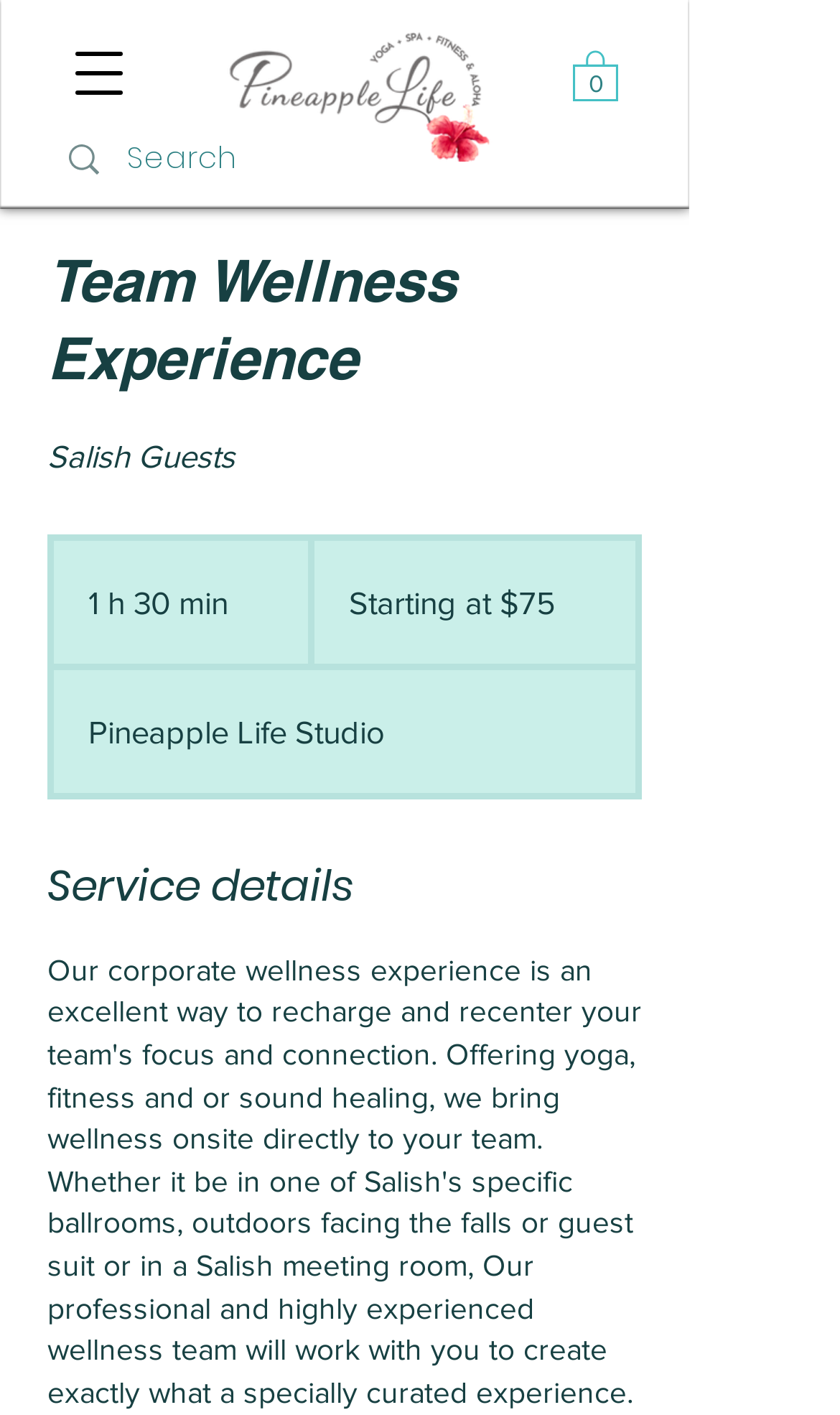What is the starting price of the team wellness experience?
Give a comprehensive and detailed explanation for the question.

I found the price by looking at the StaticText element with the text 'Starting at $75'. This text is a child element of the element with the heading 'Team Wellness Experience', which suggests that it is related to the team wellness experience. The text indicates that the starting price is $75.